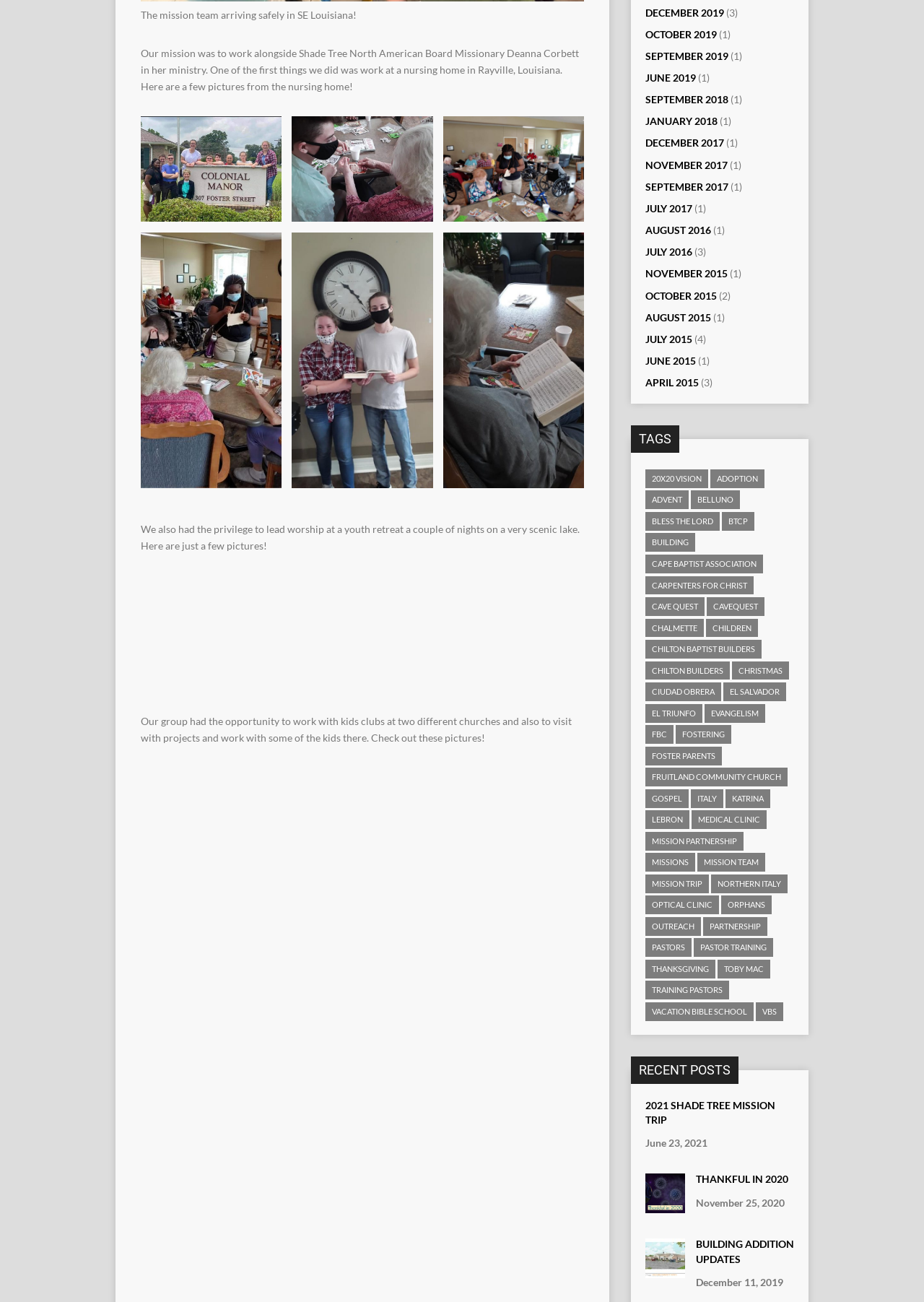Can you find the bounding box coordinates for the element that needs to be clicked to execute this instruction: "Read about the mission team's work with kids clubs"? The coordinates should be given as four float numbers between 0 and 1, i.e., [left, top, right, bottom].

[0.152, 0.549, 0.619, 0.571]